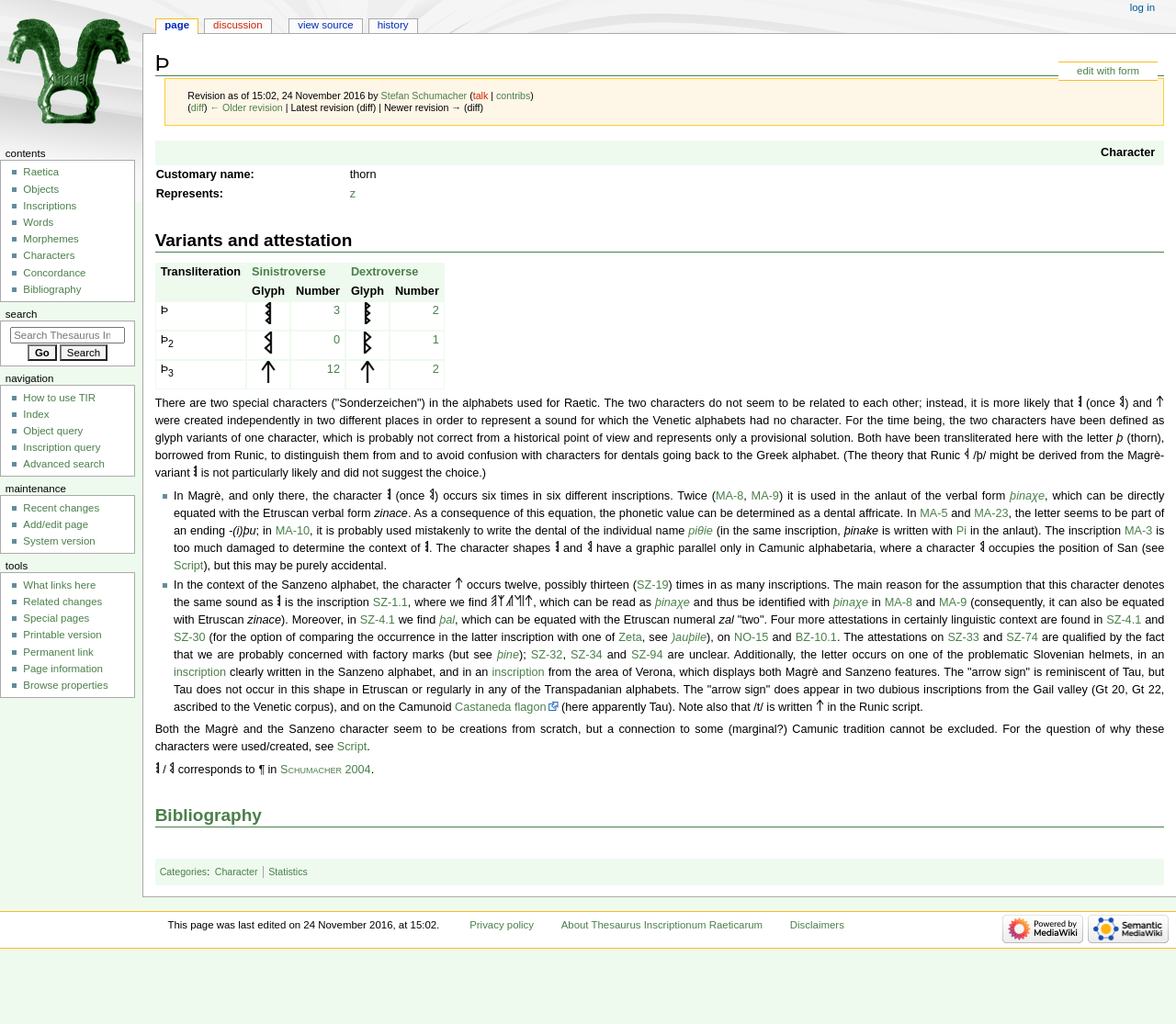Based on the element description Terms and Conditions, identify the bounding box of the UI element in the given webpage screenshot. The coordinates should be in the format (top-left x, top-left y, bottom-right x, bottom-right y) and must be between 0 and 1.

None